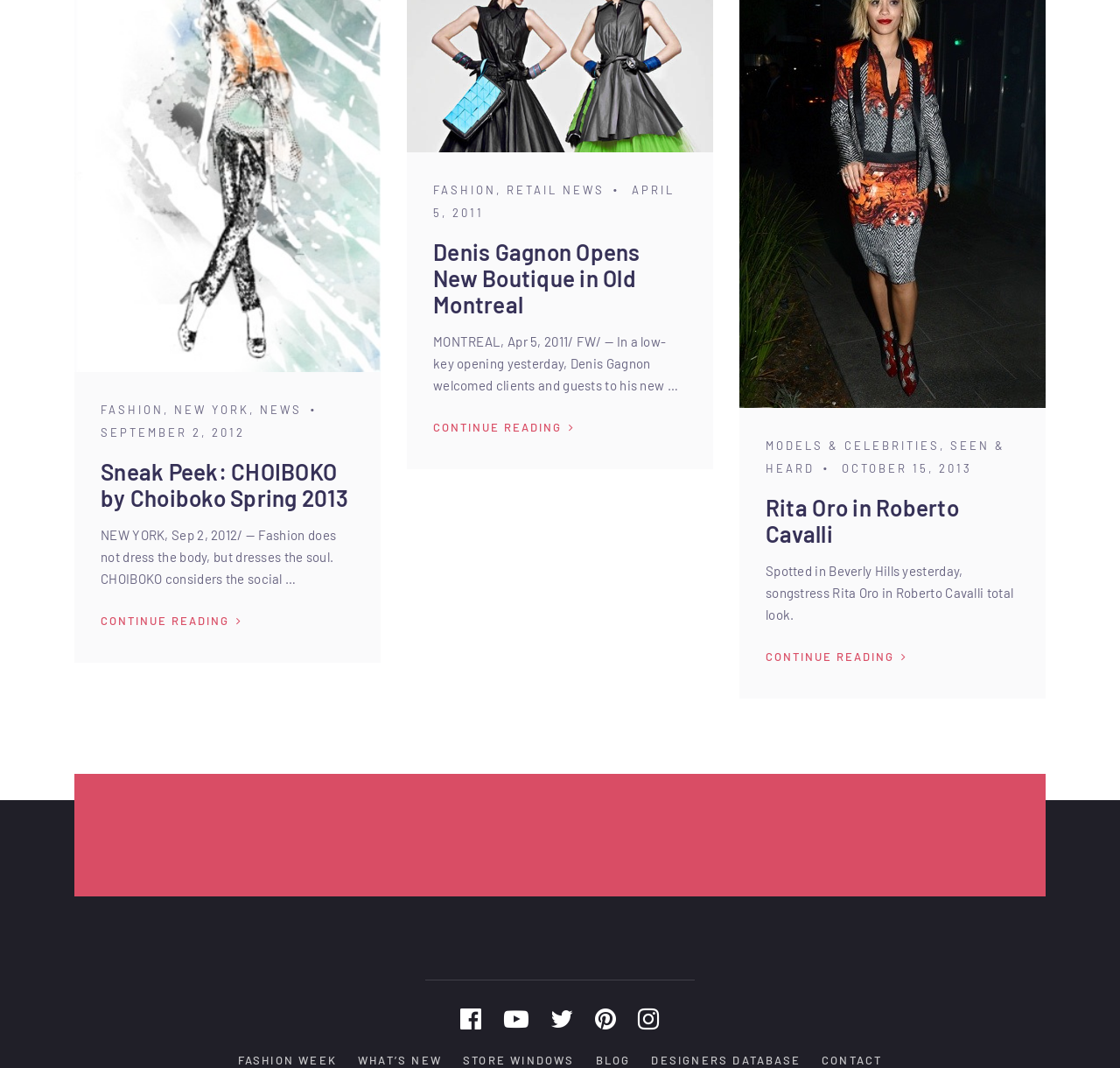Identify the coordinates of the bounding box for the element that must be clicked to accomplish the instruction: "Read the article about CHOIBOKO by Choiboko Spring 2013".

[0.09, 0.429, 0.311, 0.479]